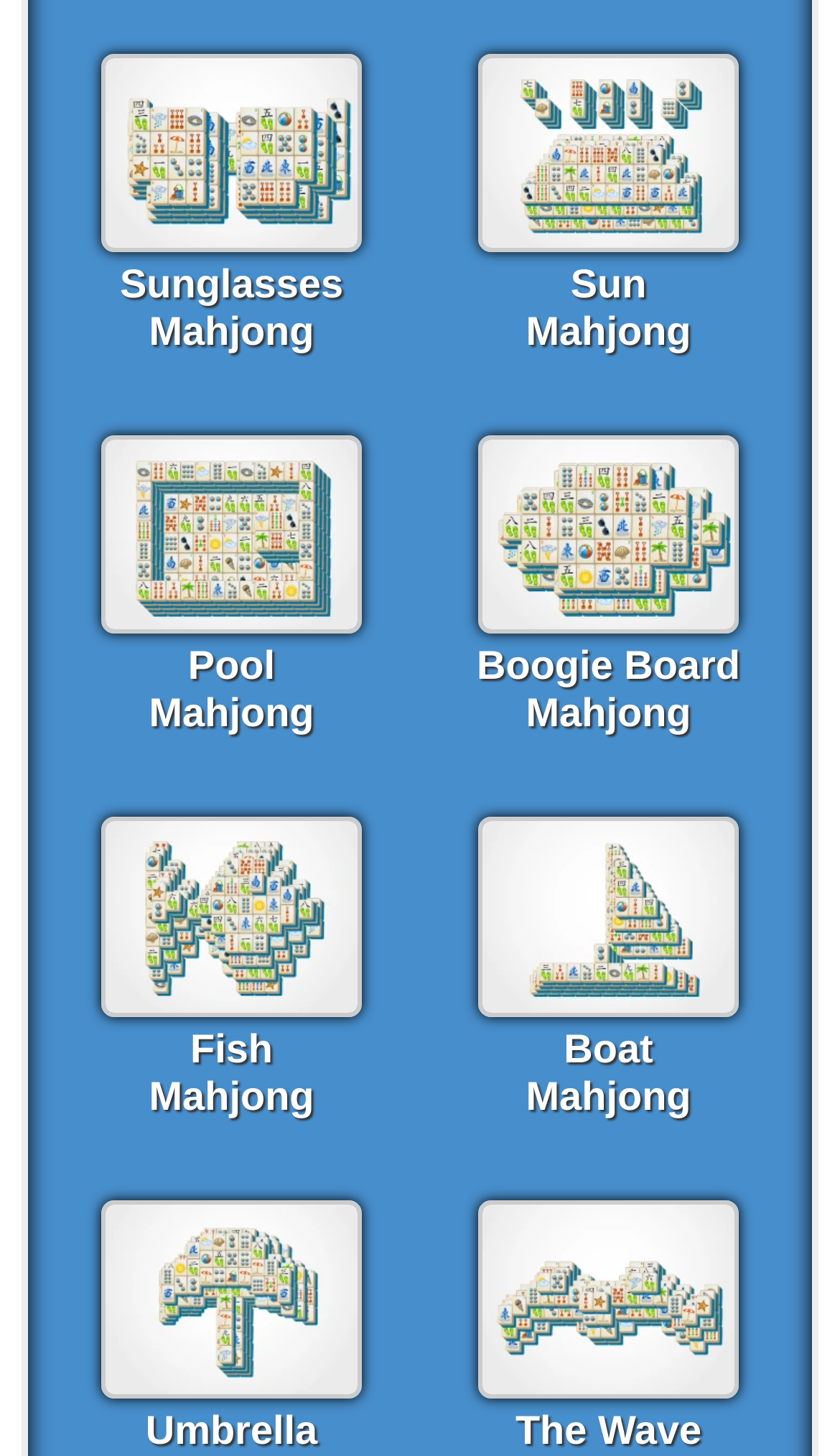What is the position of the 'Play Fish Mahjong' link?
Please answer the question as detailed as possible based on the image.

The bounding box coordinates of the 'Play Fish Mahjong' link are [0.12, 0.679, 0.431, 0.704], and the coordinates of the 'Play Pool Mahjong' link are [0.12, 0.416, 0.431, 0.442], so the 'Play Fish Mahjong' link is below the 'Play Pool Mahjong' link.